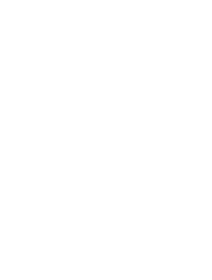What type of furniture does the company produce?
Using the information from the image, provide a comprehensive answer to the question.

The caption states that the company is known for its commitment to environmentally friendly, economical, and safe office furniture production, which indicates that the company produces office furniture.